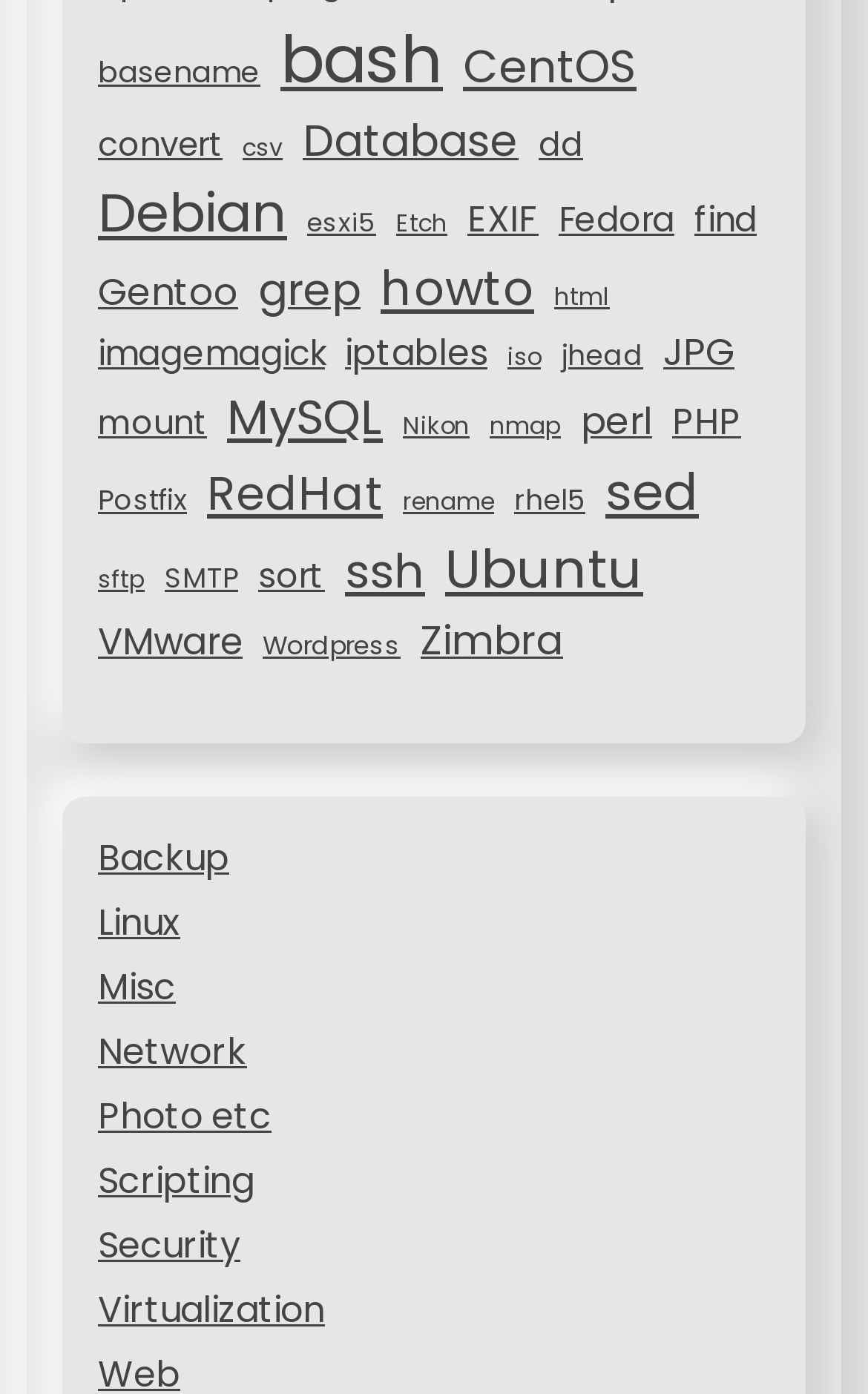Pinpoint the bounding box coordinates of the element you need to click to execute the following instruction: "Check the 'Backup' link". The bounding box should be represented by four float numbers between 0 and 1, in the format [left, top, right, bottom].

[0.113, 0.597, 0.264, 0.633]